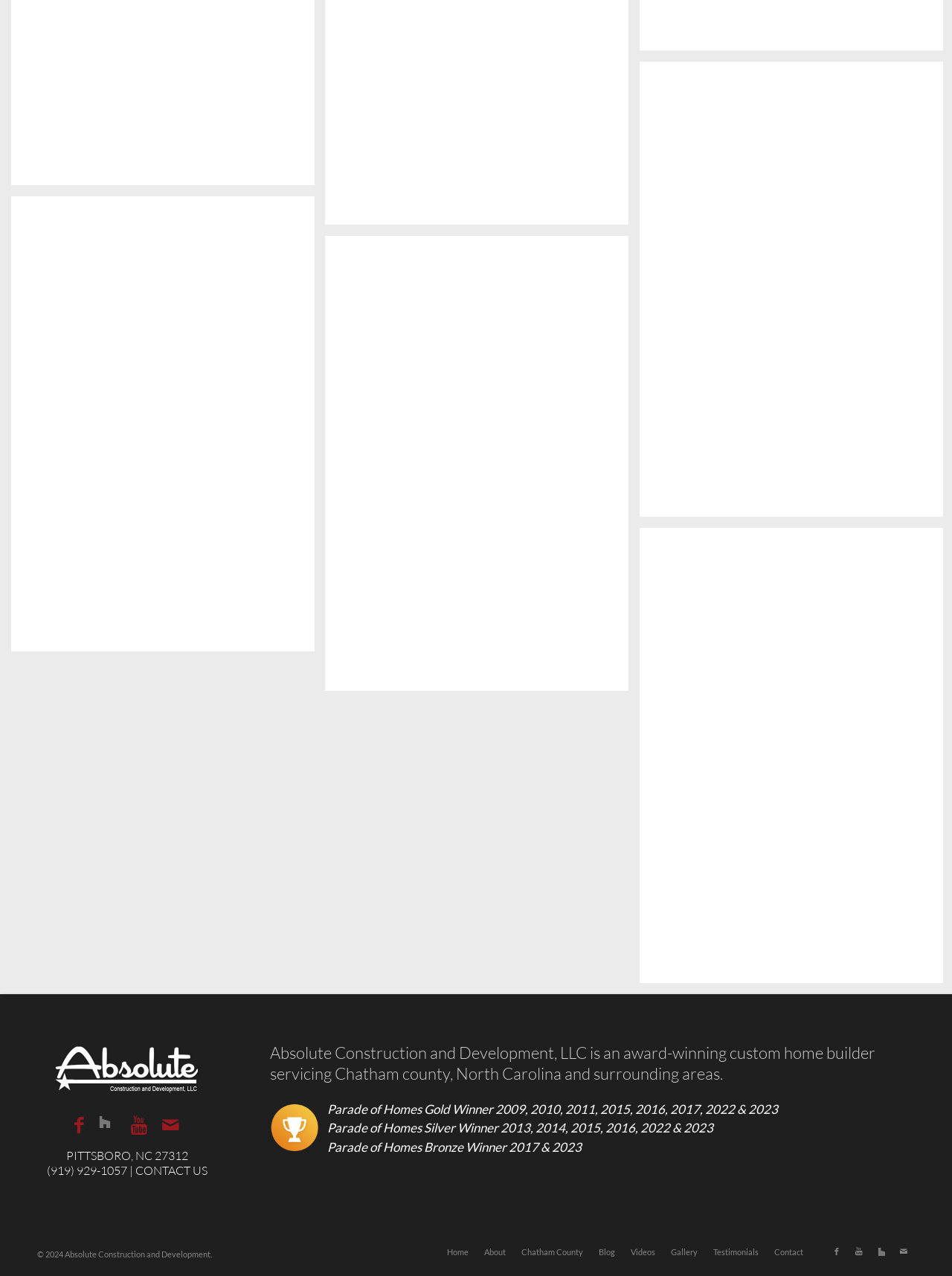How many social media links are there?
Based on the image, give a concise answer in the form of a single word or short phrase.

4